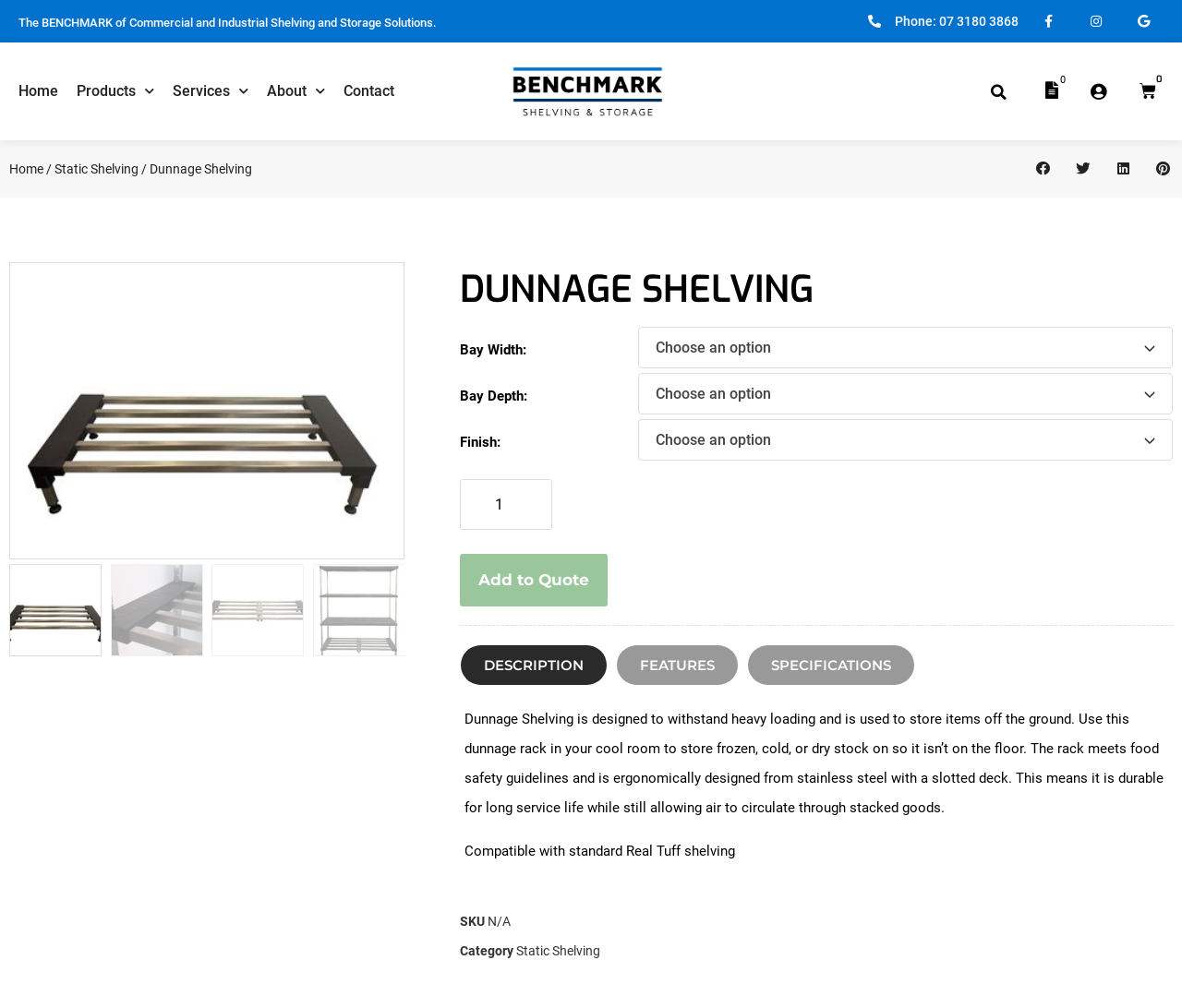Could you locate the bounding box coordinates for the section that should be clicked to accomplish this task: "Go to my account".

None